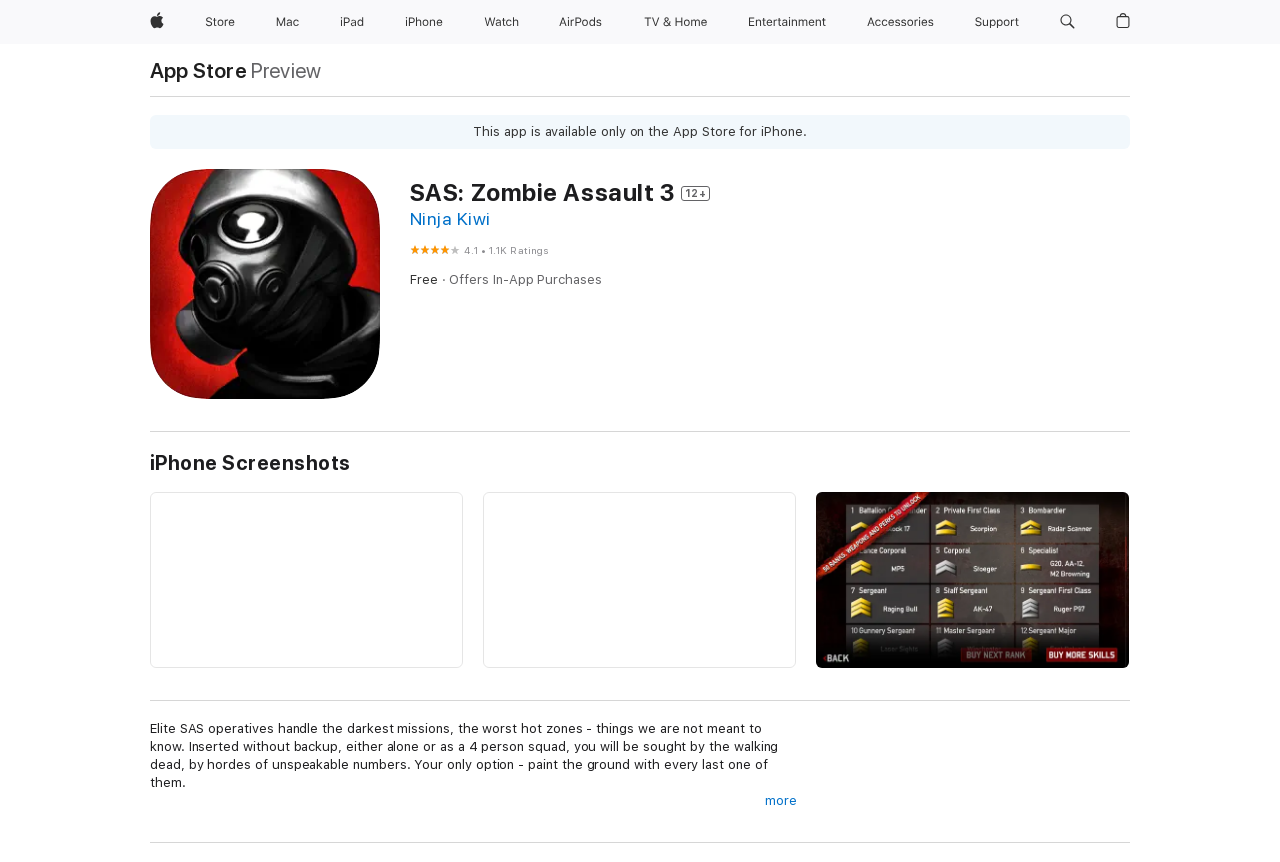Respond with a single word or phrase to the following question:
What is the genre of SAS: Zombie Assault 3?

Action shooter